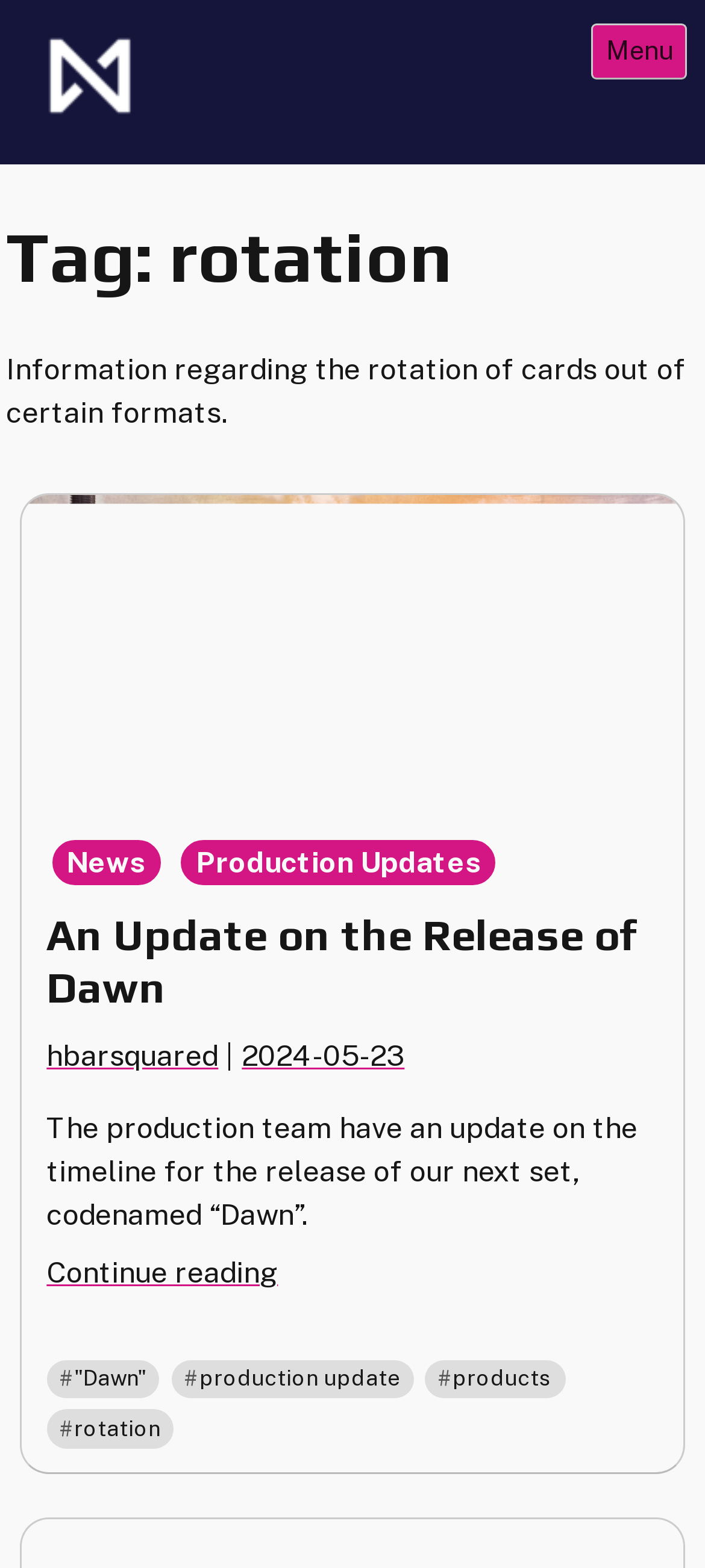Please locate the bounding box coordinates for the element that should be clicked to achieve the following instruction: "Click the Null Signal Games link". Ensure the coordinates are given as four float numbers between 0 and 1, i.e., [left, top, right, bottom].

[0.025, 0.107, 0.454, 0.136]